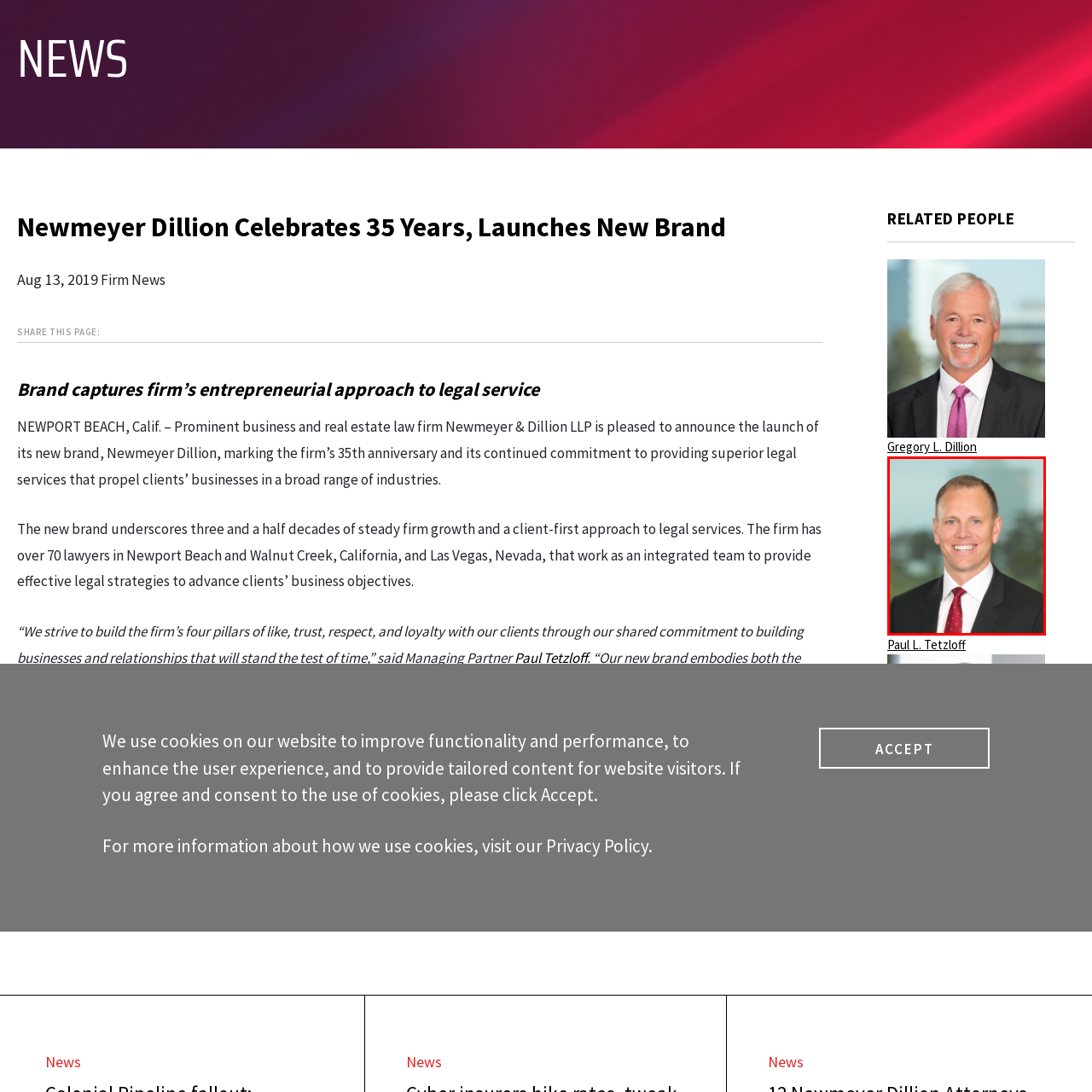What is the background of the image?
Look at the image framed by the red bounding box and provide an in-depth response.

The background of the image is softly blurred, suggesting a potential office environment, which complements the formal presentation of the individual, and helps to focus the viewer's attention on the subject.